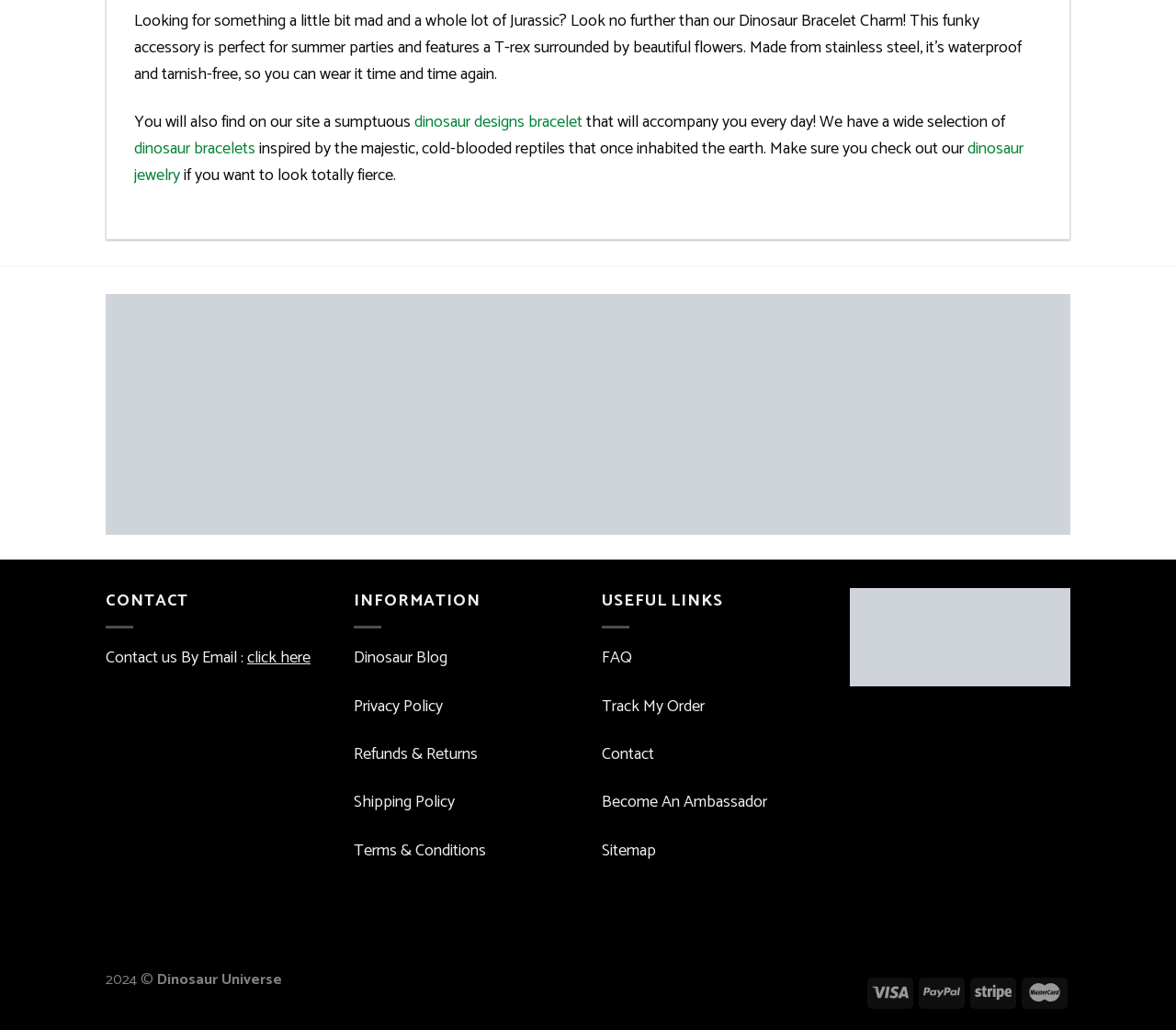What is the main product being described?
Please analyze the image and answer the question with as much detail as possible.

Based on the StaticText element with ID 697, the main product being described is a Dinosaur Bracelet Charm, which is a funky accessory perfect for summer parties and features a T-rex surrounded by beautiful flowers.